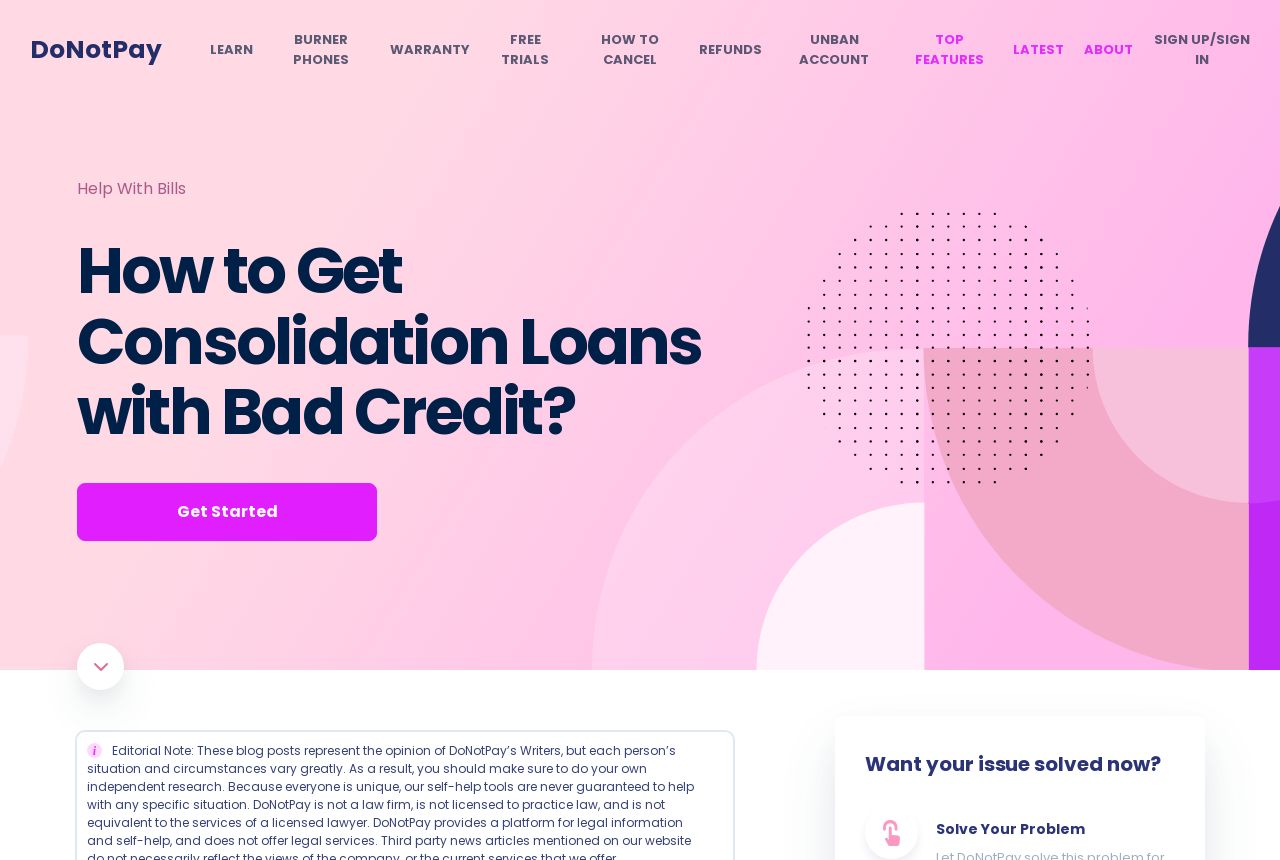Please find the bounding box for the UI component described as follows: "Burner Phones".

[0.016, 0.171, 0.984, 0.224]